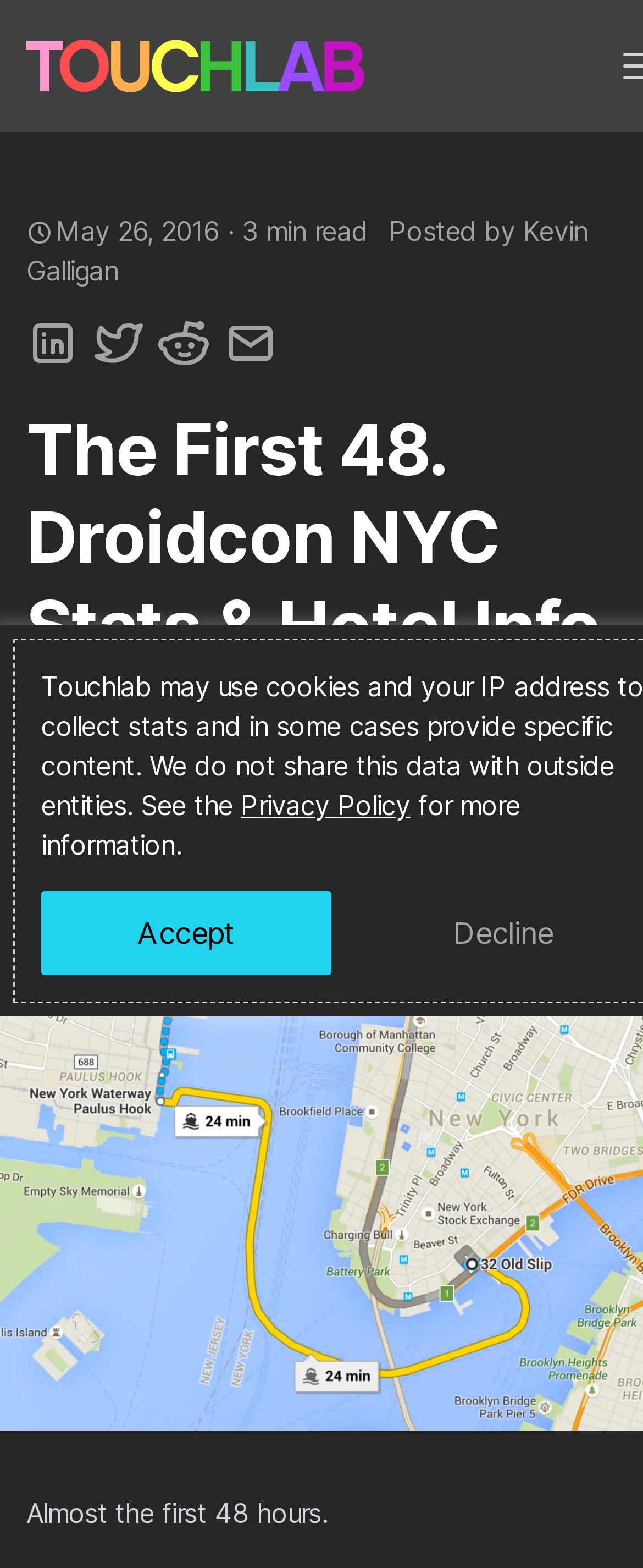Generate a comprehensive description of the webpage.

The webpage appears to be a blog post or article from Touchlab, with a title "The First 48. Droidcon NYC Stats & Hotel Info Inside". At the top left corner, there is a link to "Touchlab Home" accompanied by an image. Below this, there are two menu items, "What We Do" and "KMP Resources", each with a downward arrow icon.

The main content of the page is a blog post, which starts with a header section that includes an image, a timestamp "May 26, 2016", and the author's name "Kevin Galligan". The post also has a "3 min read" indicator. Below the header, there are social media sharing buttons for LinkedIn, Twitter, Reddit, and Email.

The main text of the blog post is an image that takes up most of the page, with a caption that reads "Each year Droidcon NYC has increased in popularity, and this year is no exception. Talk submissions so far are about twice what they were in 2015." At the bottom of the page, there is a sentence "Almost the first 48 hours." 

In the bottom right corner, there are links to "Privacy Policy" and a sentence "for more information." Additionally, there are two buttons labeled "Accept" and "Decline".